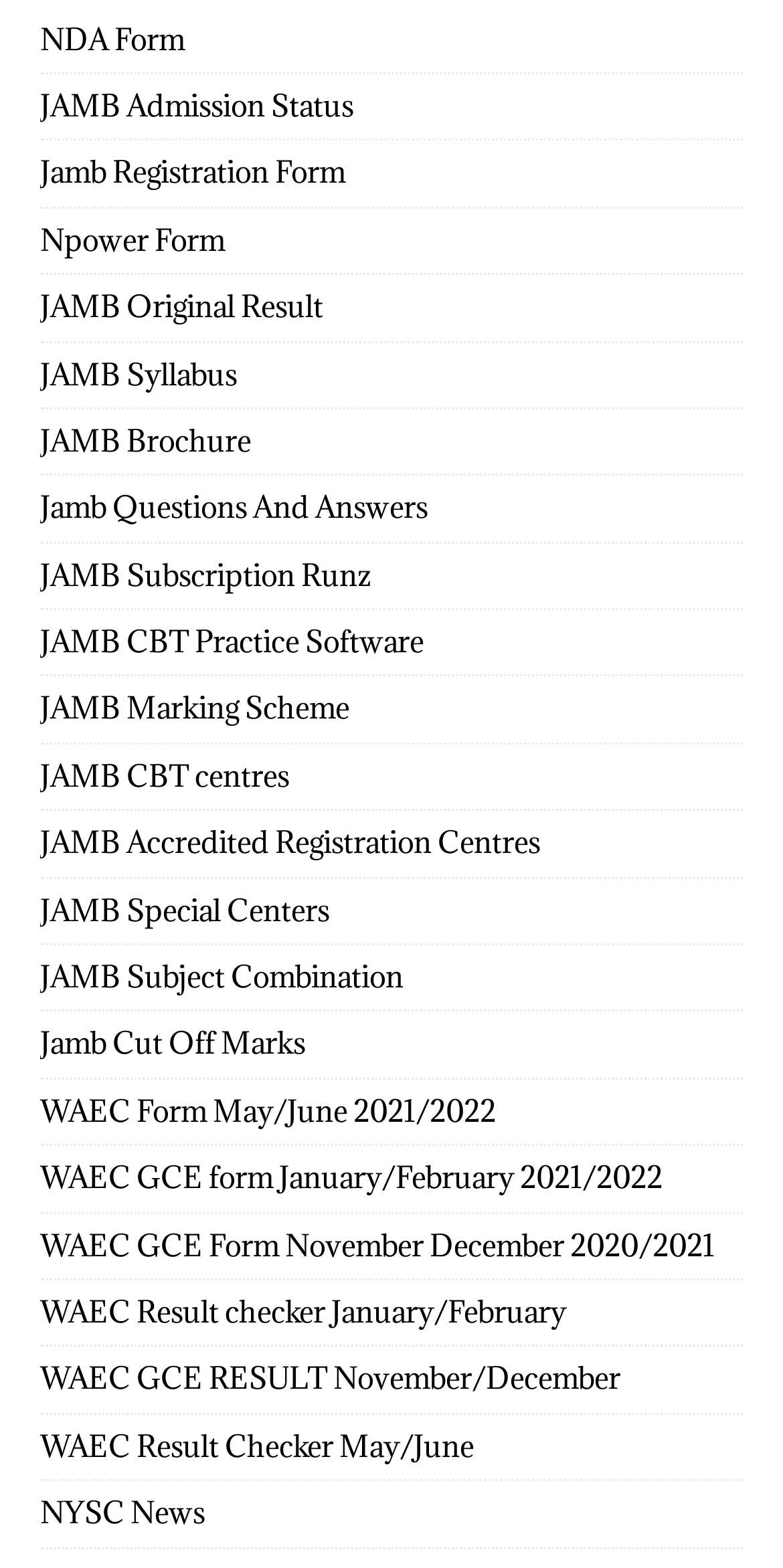Find the bounding box coordinates for the area that must be clicked to perform this action: "Check JAMB Admission Status".

[0.051, 0.047, 0.949, 0.089]